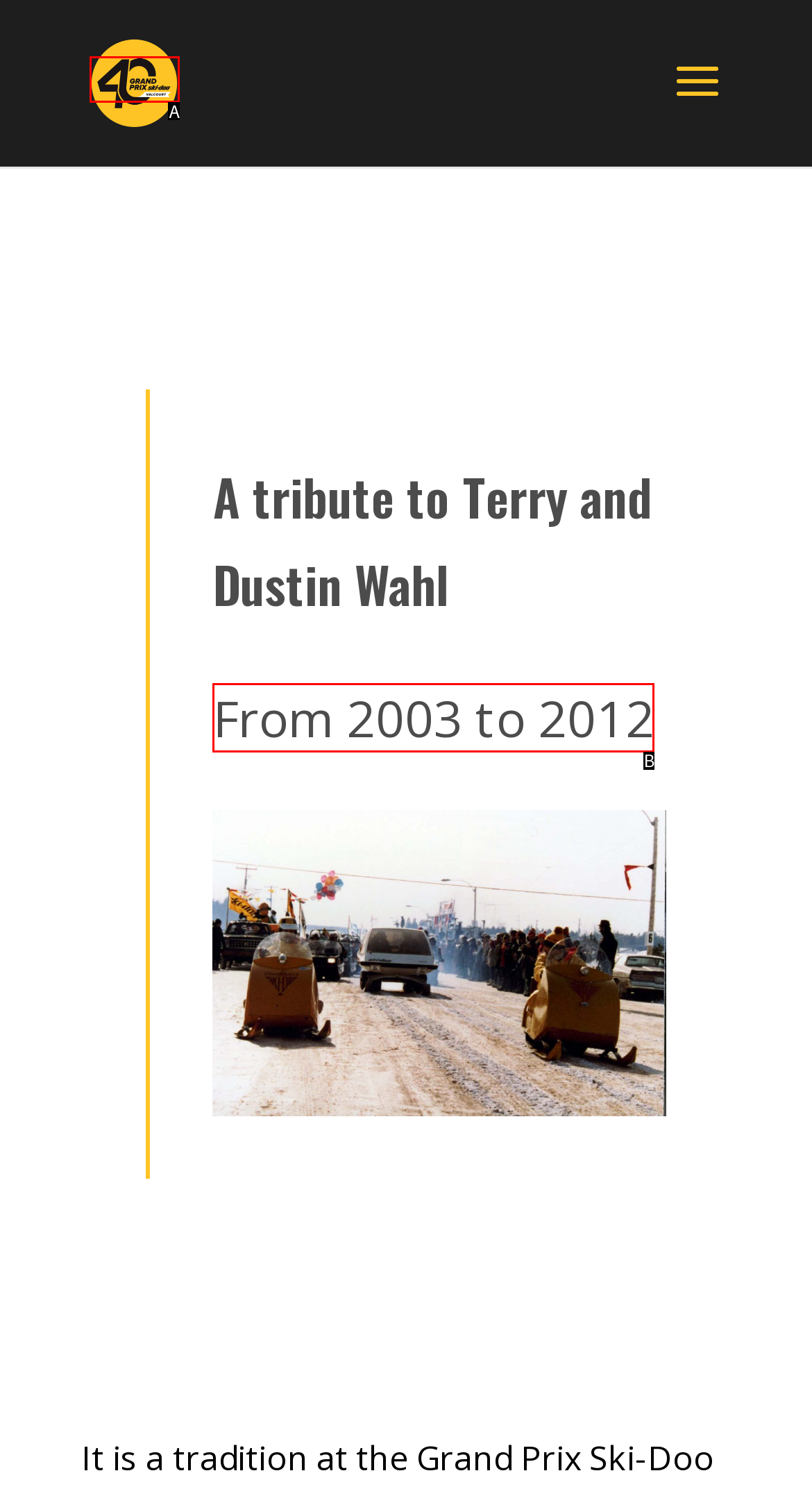Find the option that matches this description: From 2003 to 2012
Provide the corresponding letter directly.

B